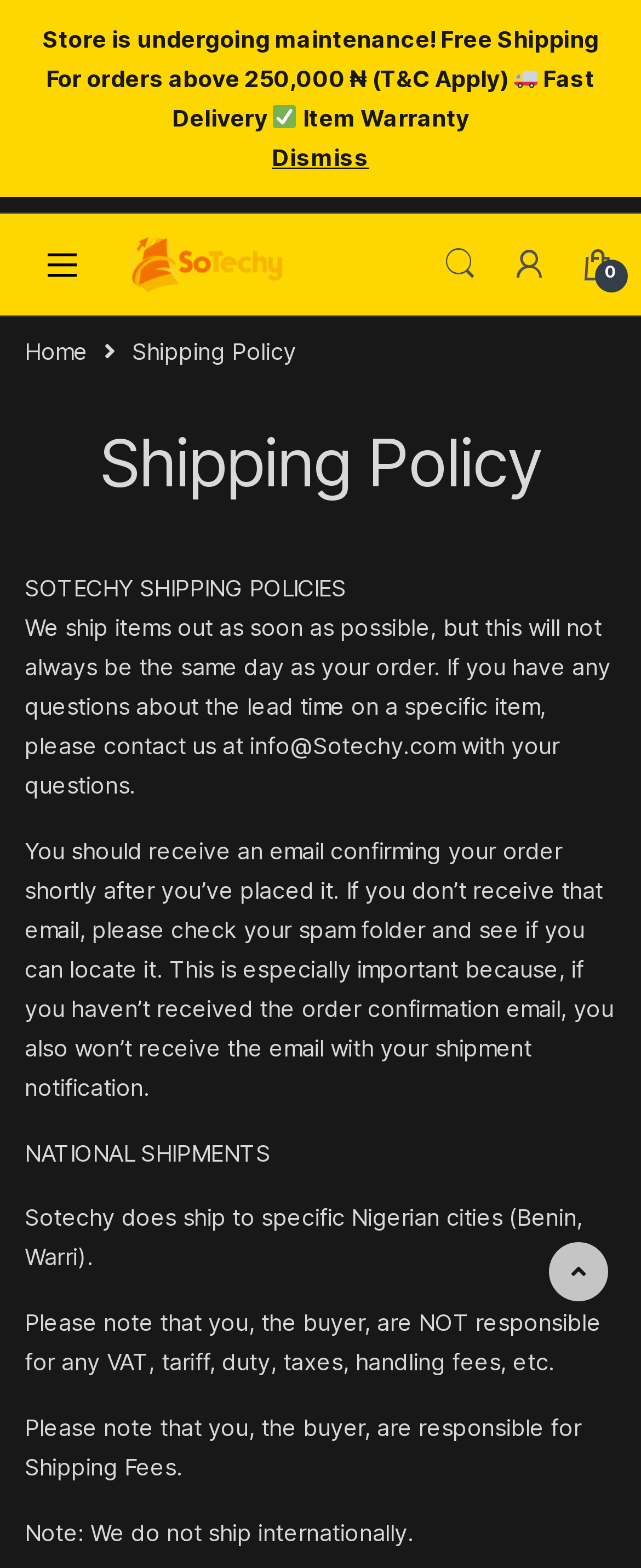Could you find the bounding box coordinates of the clickable area to complete this instruction: "search"?

[0.69, 0.158, 0.746, 0.181]